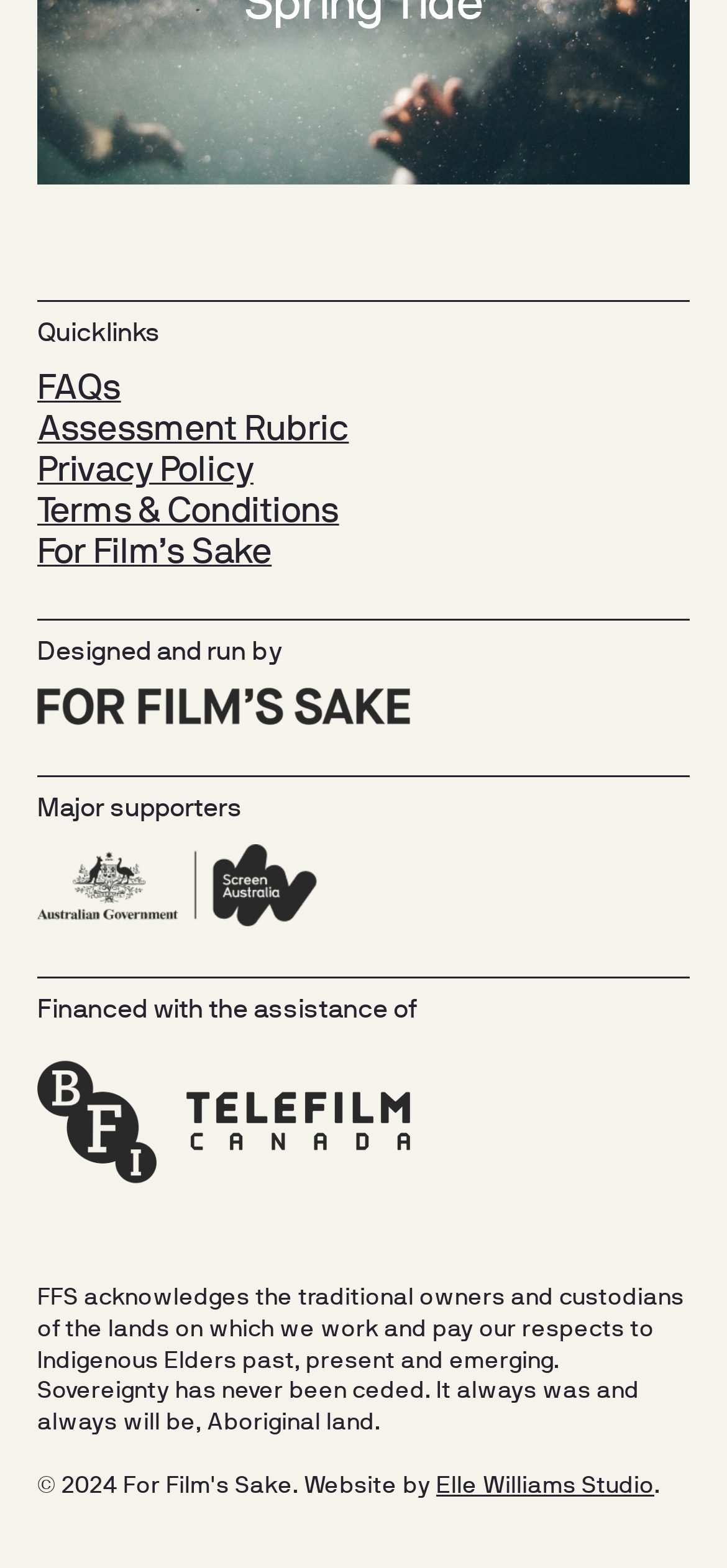What is the last link on the webpage?
Carefully analyze the image and provide a detailed answer to the question.

The last link on the webpage is 'Elle Williams Studio' which is located at the bottom of the webpage with a bounding box of [0.6, 0.94, 0.9, 0.955].